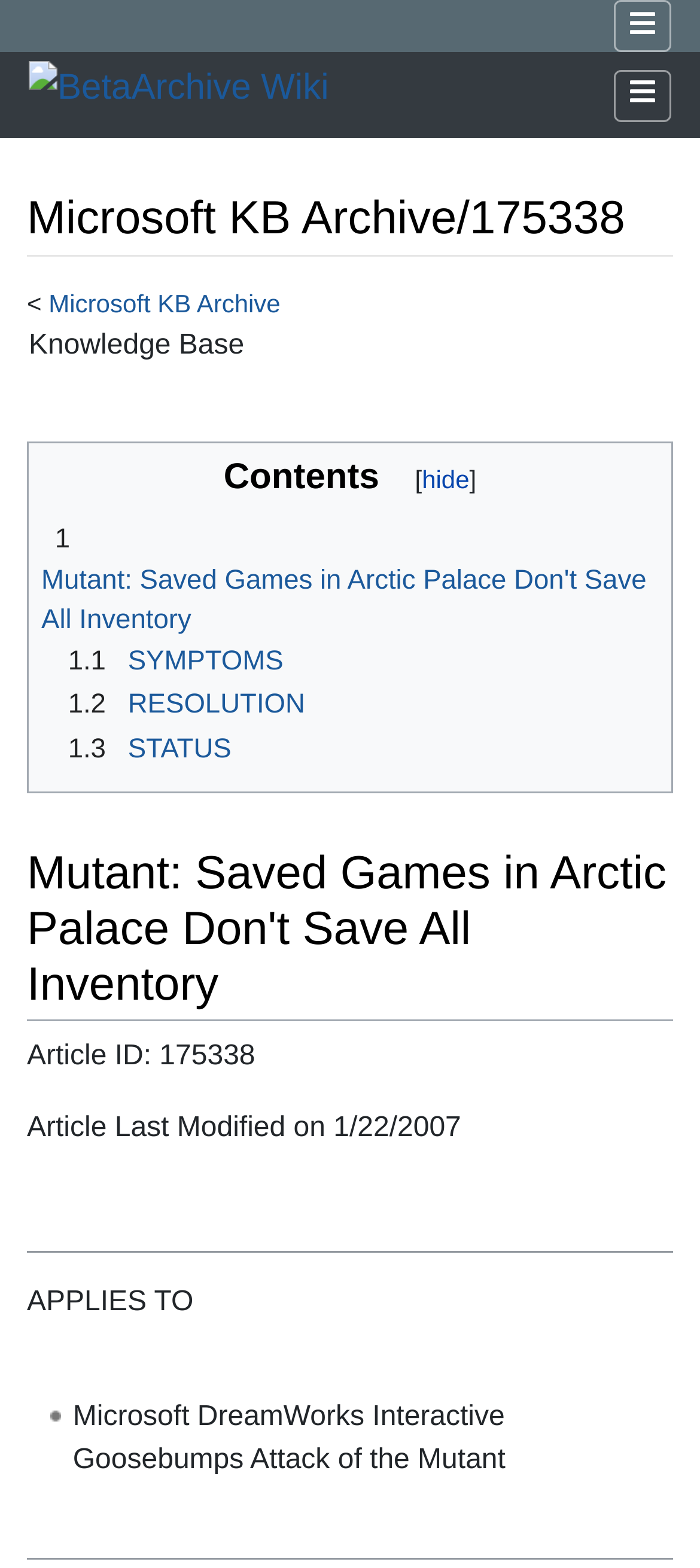Please find the bounding box coordinates of the element that needs to be clicked to perform the following instruction: "Go to BetaArchive Wiki". The bounding box coordinates should be four float numbers between 0 and 1, represented as [left, top, right, bottom].

[0.041, 0.047, 0.47, 0.072]